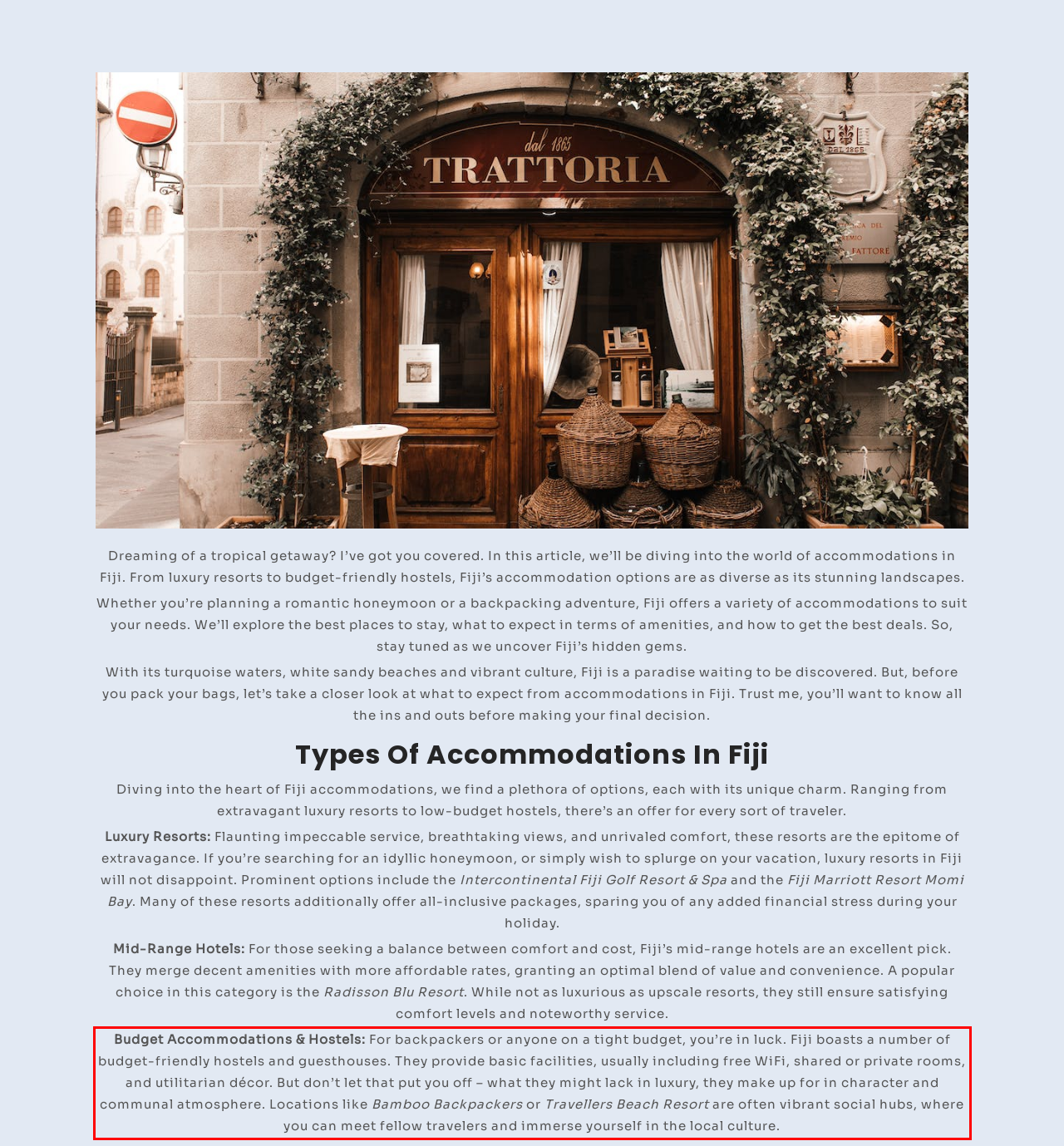Using the provided screenshot of a webpage, recognize and generate the text found within the red rectangle bounding box.

Budget Accommodations & Hostels: For backpackers or anyone on a tight budget, you’re in luck. Fiji boasts a number of budget-friendly hostels and guesthouses. They provide basic facilities, usually including free WiFi, shared or private rooms, and utilitarian décor. But don’t let that put you off – what they might lack in luxury, they make up for in character and communal atmosphere. Locations like Bamboo Backpackers or Travellers Beach Resort are often vibrant social hubs, where you can meet fellow travelers and immerse yourself in the local culture.